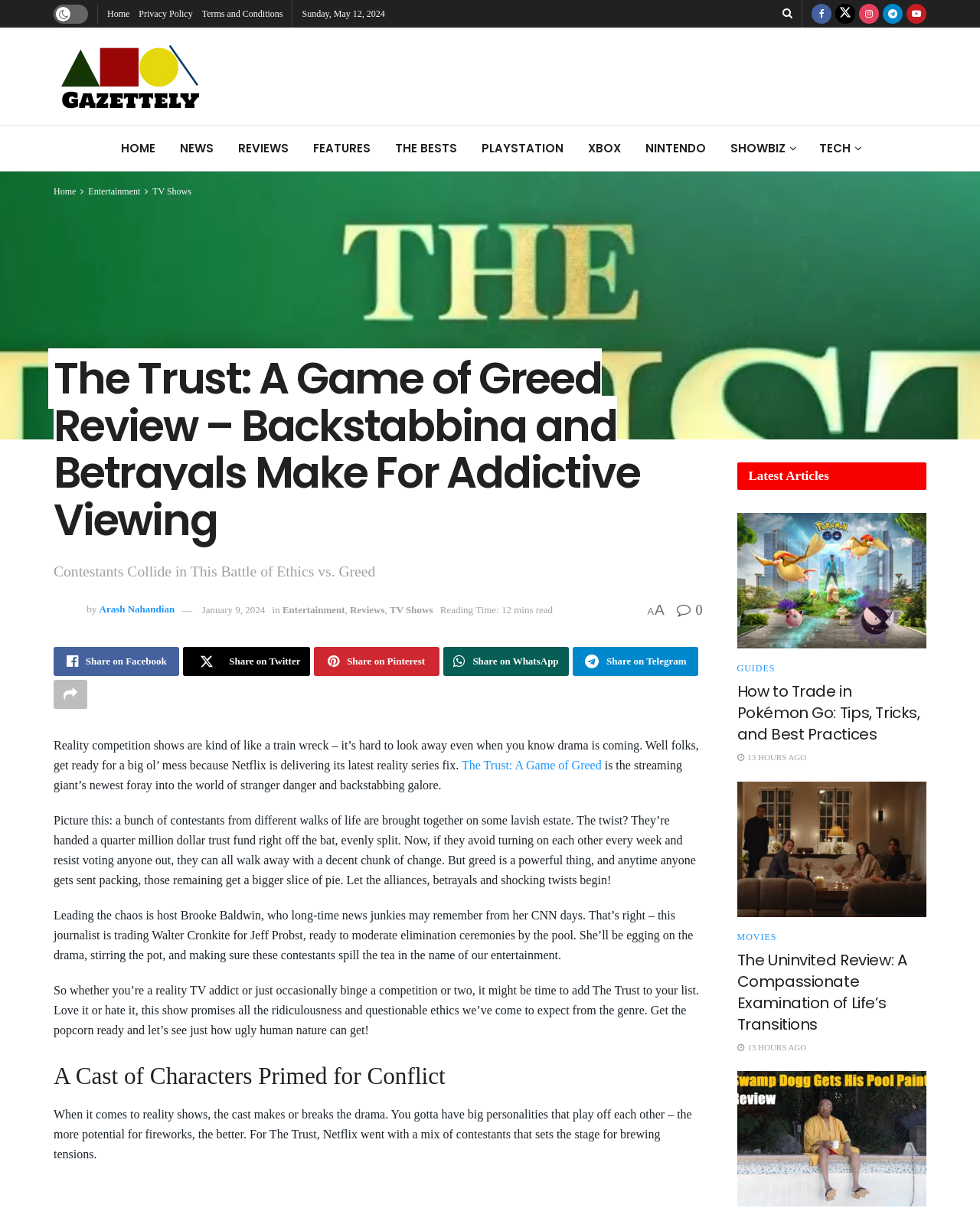Create a detailed narrative of the webpage’s visual and textual elements.

This webpage is a review of the reality TV show "The Trust: A Game of Greed" on Netflix. At the top of the page, there are several links to different sections of the website, including "Home", "News", "Reviews", and "Features". Below these links, there is a heading that reads "The Trust: A Game of Greed Review – Backstabbing and Betrayals Make For Addictive Viewing". 

To the left of this heading, there is a small image of a person, Arash Nahandian, who is the author of the review. The review is divided into several sections, each with its own heading. The first section describes the premise of the show, where contestants are given a quarter million dollar trust fund and must work together to avoid being eliminated. 

The second section introduces the host of the show, Brooke Baldwin, a journalist who is known for her work on CNN. The review then goes on to describe the cast of characters on the show, who are primed for conflict and drama. 

The rest of the page is dedicated to other articles and reviews, including a guide on how to trade in Pokémon Go and reviews of movies such as "The Uninvited" and "Swamp Dogg Gets His Pool Painted". These articles are displayed in a grid-like format, with images and headings that summarize the content of each article.